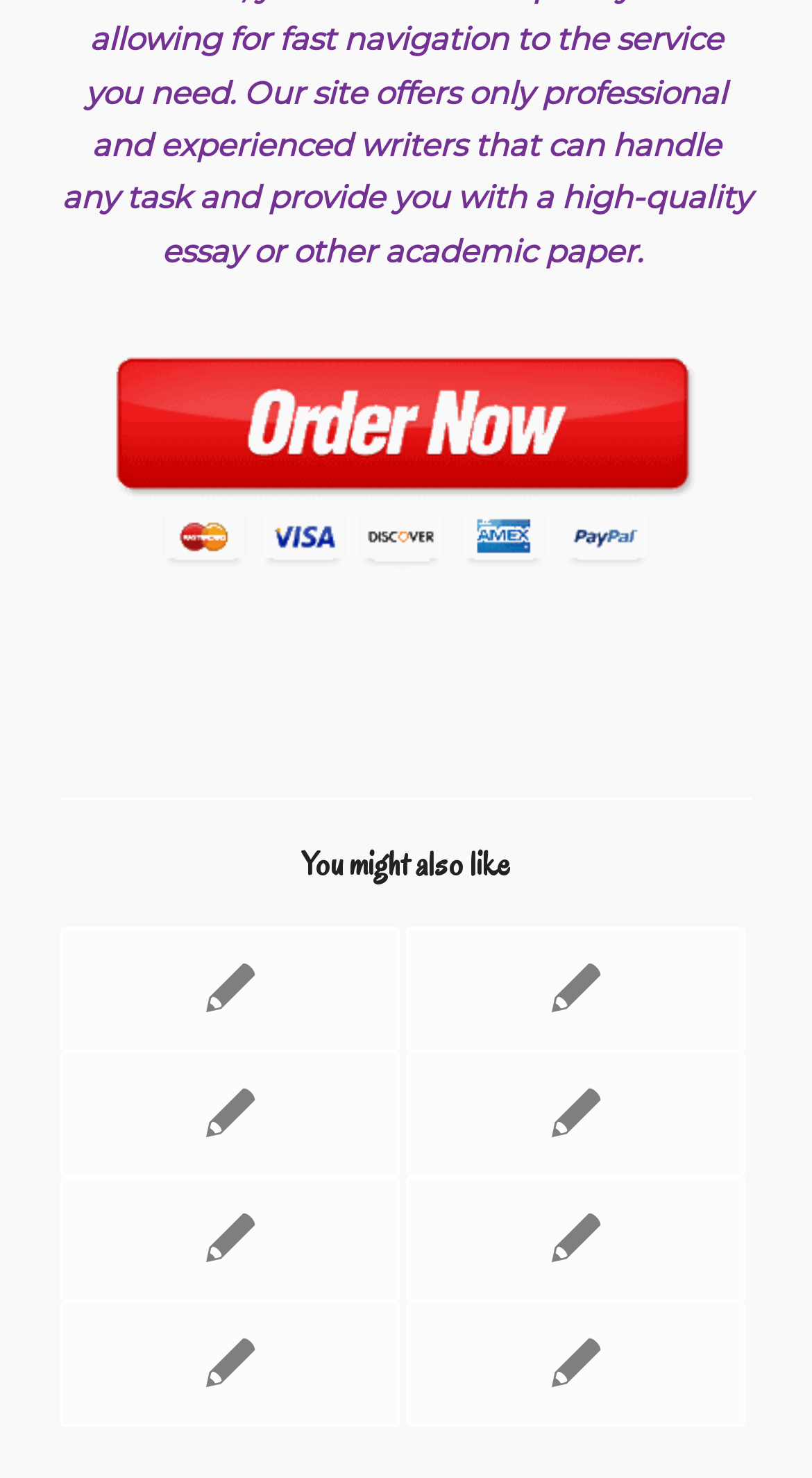Please answer the following question using a single word or phrase: 
How many links are there under 'You might also like'?

8